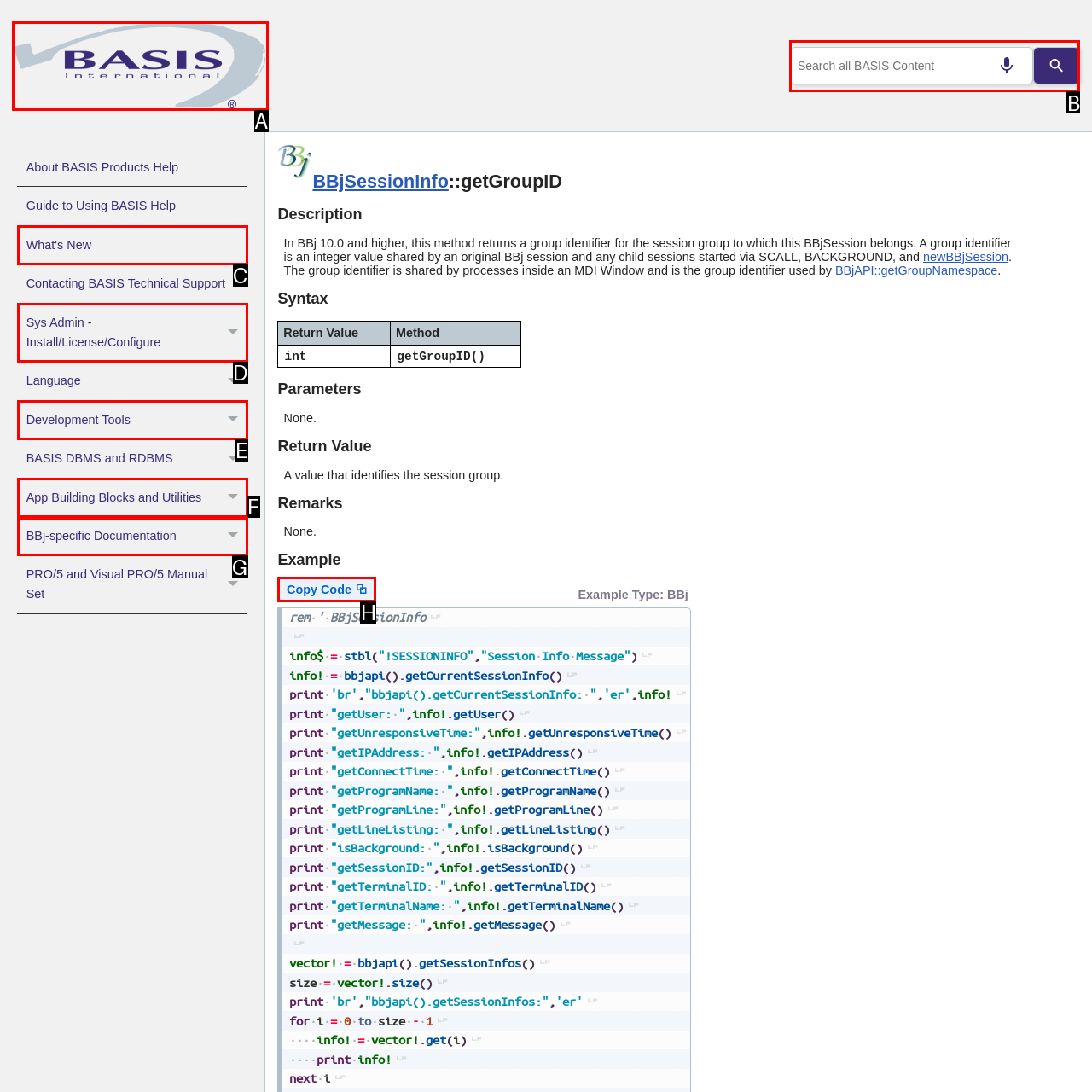For the given instruction: Search for something, determine which boxed UI element should be clicked. Answer with the letter of the corresponding option directly.

B